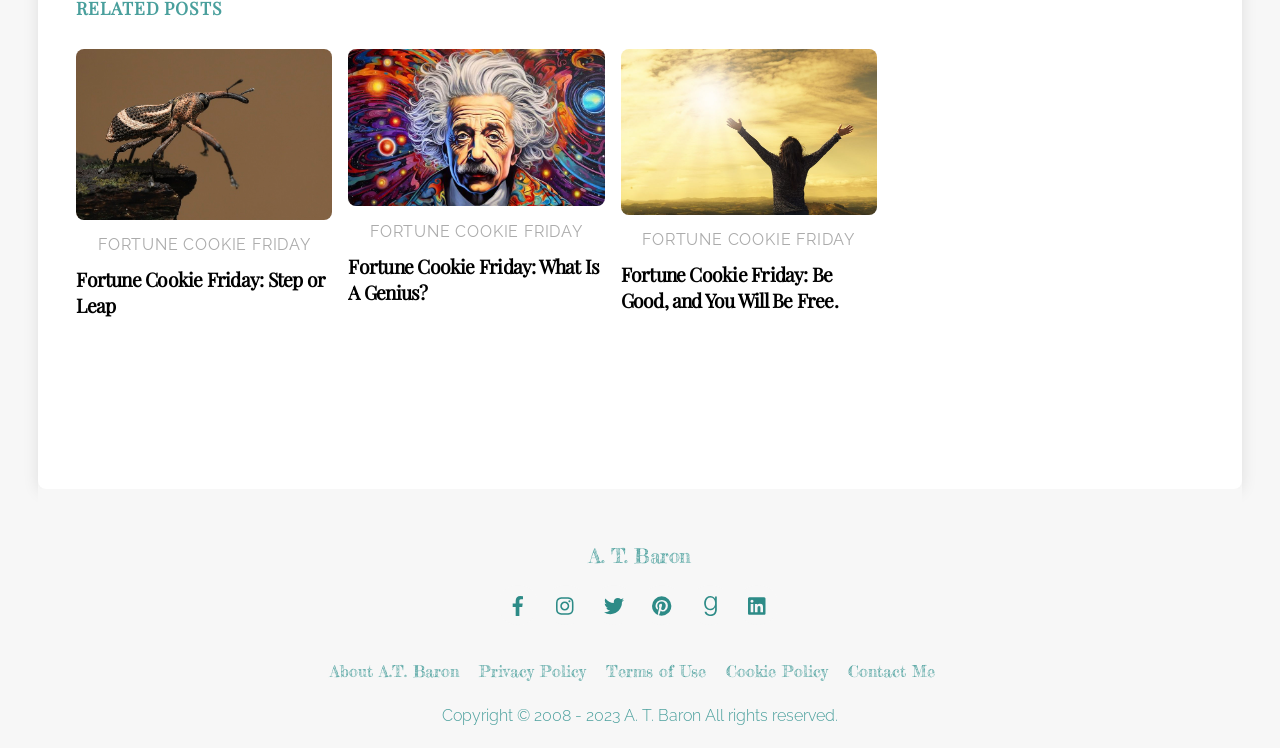Please identify the bounding box coordinates for the region that you need to click to follow this instruction: "click on the 'Fortune Cookie Friday: Step or Leap' link".

[0.06, 0.262, 0.26, 0.288]